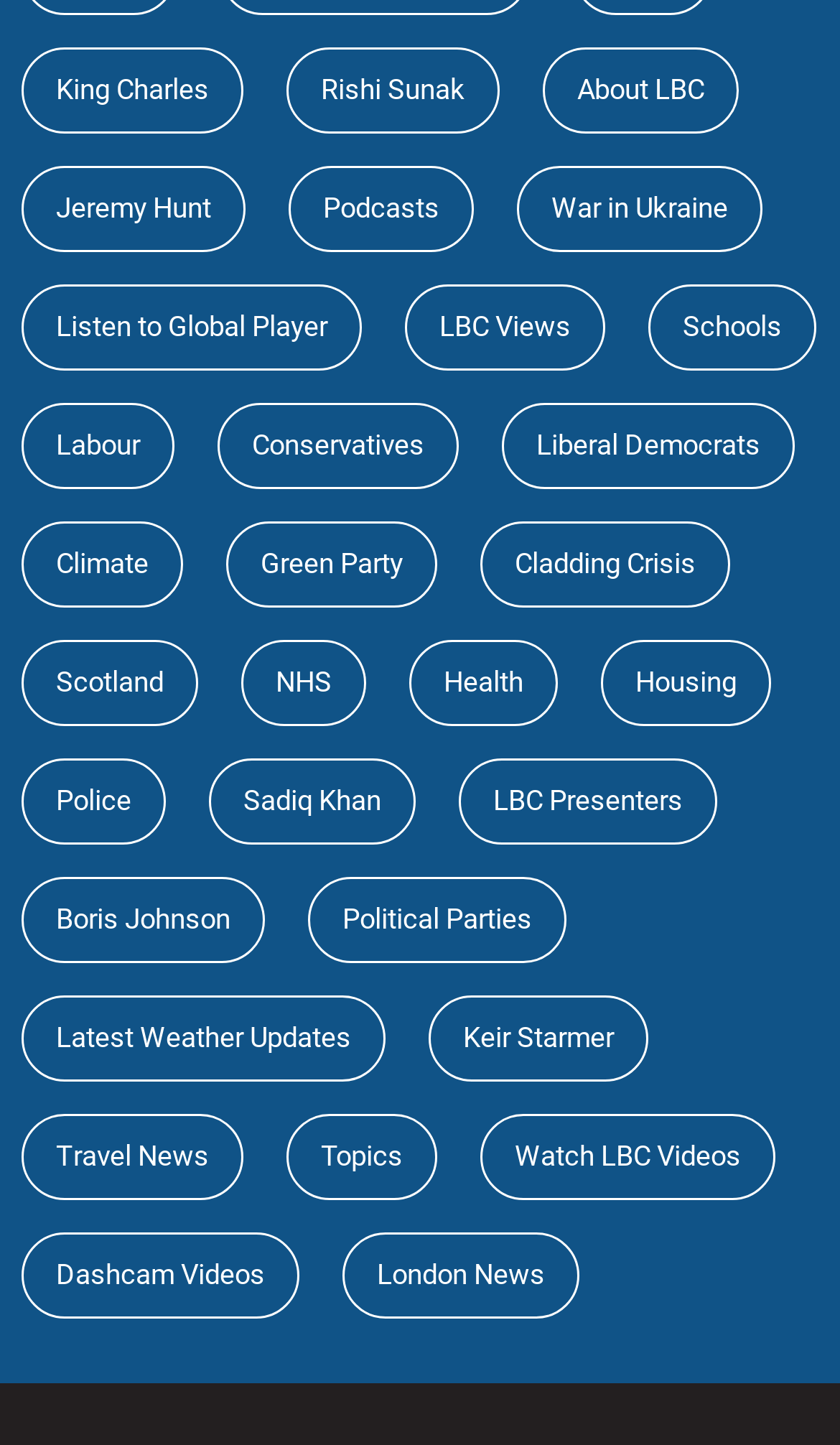What is the topic related to health?
Using the image, give a concise answer in the form of a single word or short phrase.

NHS